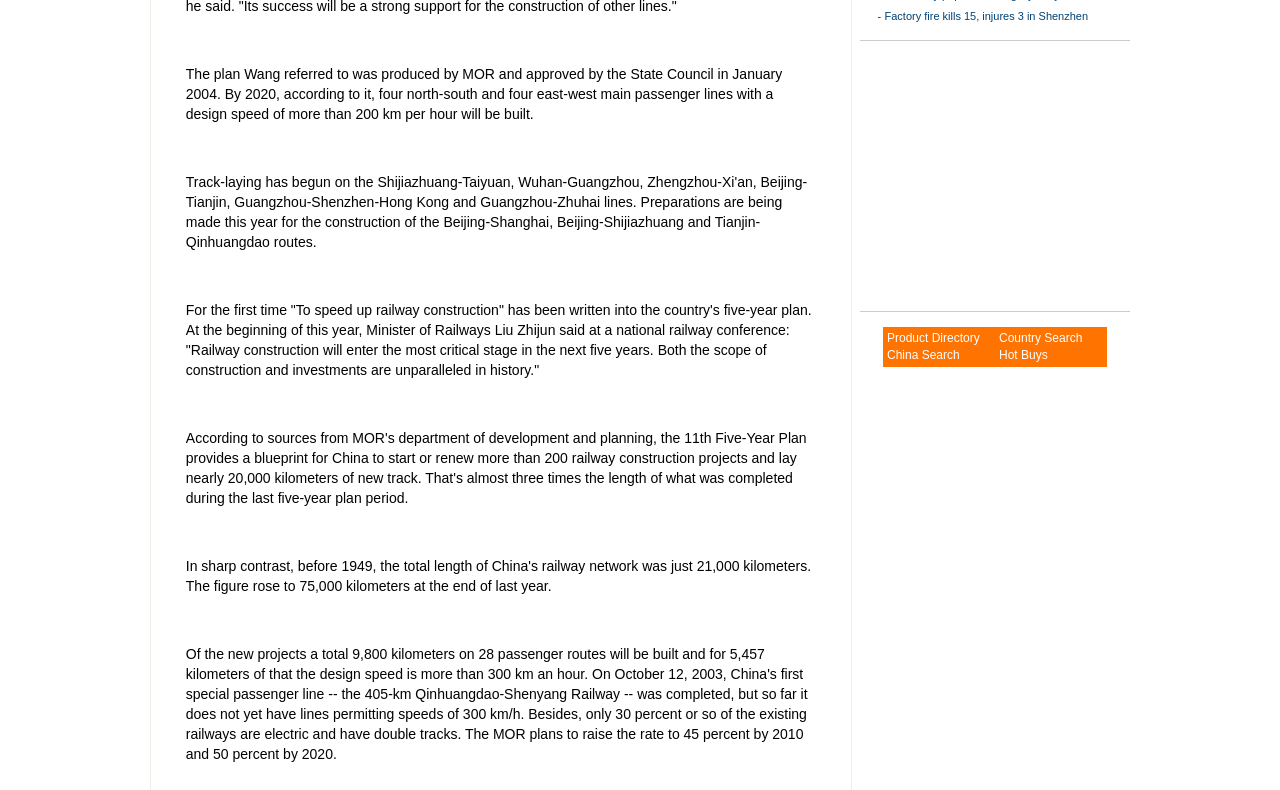For the following element description, predict the bounding box coordinates in the format (top-left x, top-left y, bottom-right x, bottom-right y). All values should be floating point numbers between 0 and 1. Description: Hot Buys

[0.78, 0.441, 0.818, 0.458]